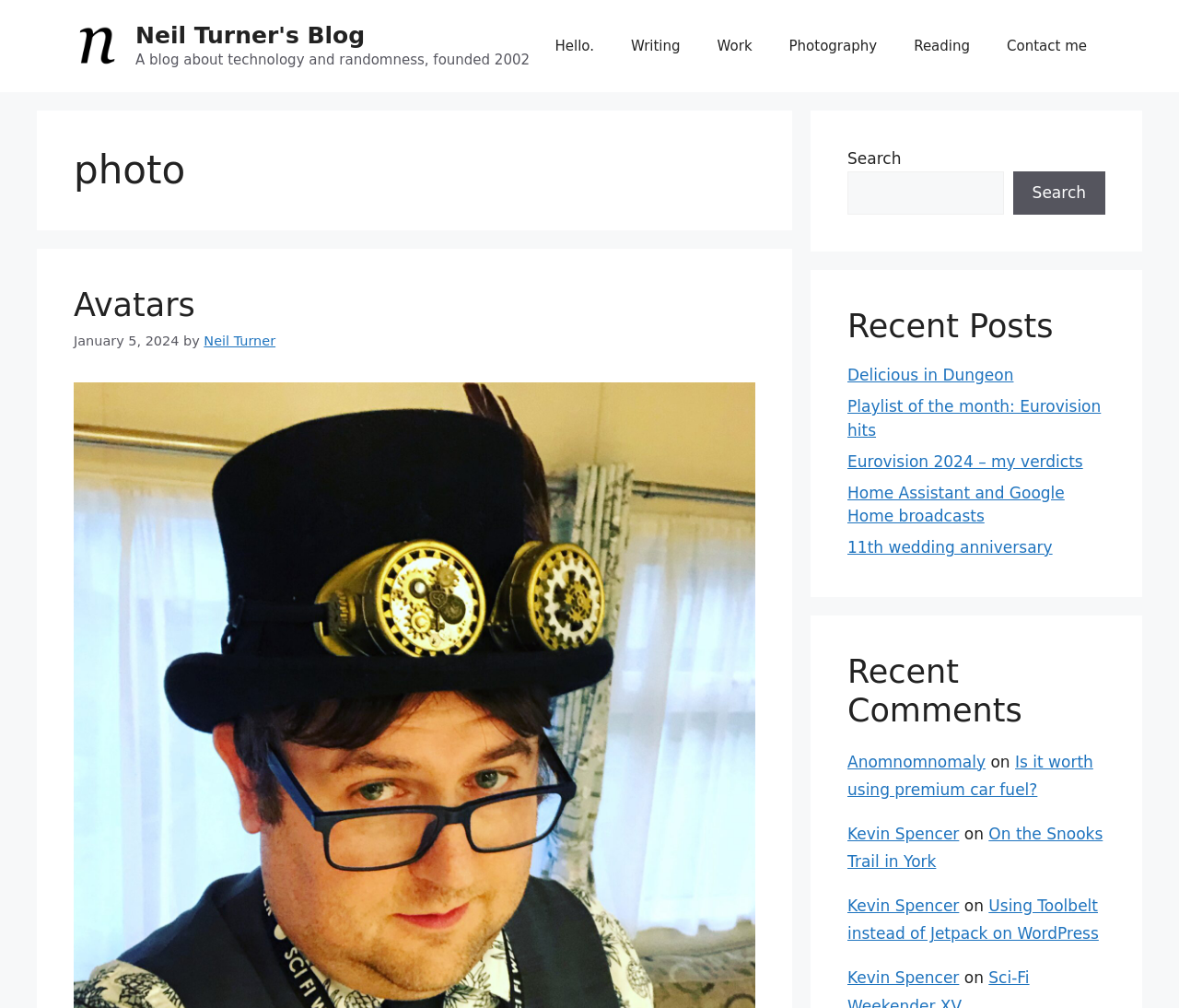Refer to the element description Delicious in Dungeon and identify the corresponding bounding box in the screenshot. Format the coordinates as (top-left x, top-left y, bottom-right x, bottom-right y) with values in the range of 0 to 1.

[0.719, 0.363, 0.86, 0.381]